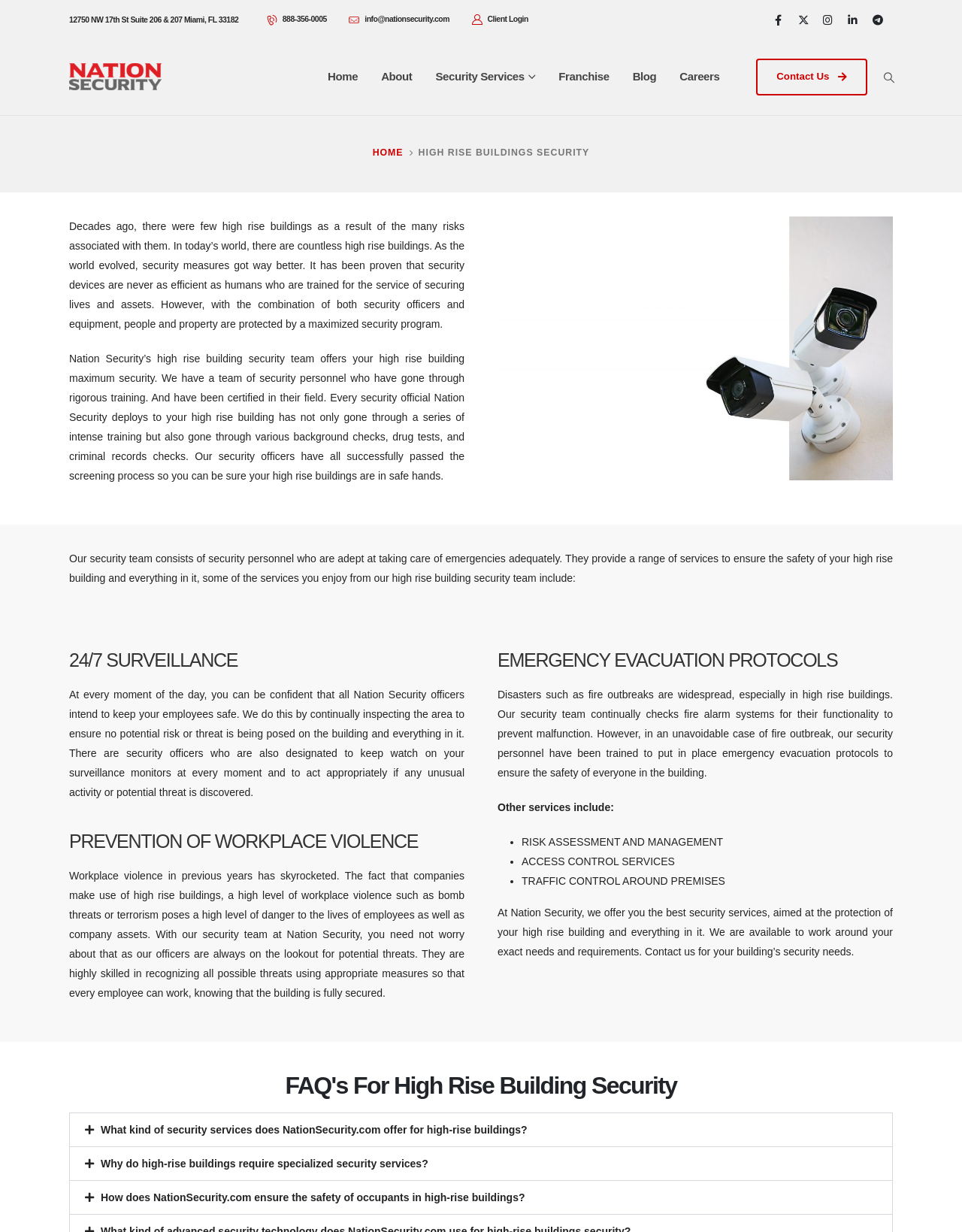Find the bounding box coordinates of the clickable region needed to perform the following instruction: "Click the 'Client Login' link". The coordinates should be provided as four float numbers between 0 and 1, i.e., [left, top, right, bottom].

[0.489, 0.008, 0.549, 0.024]